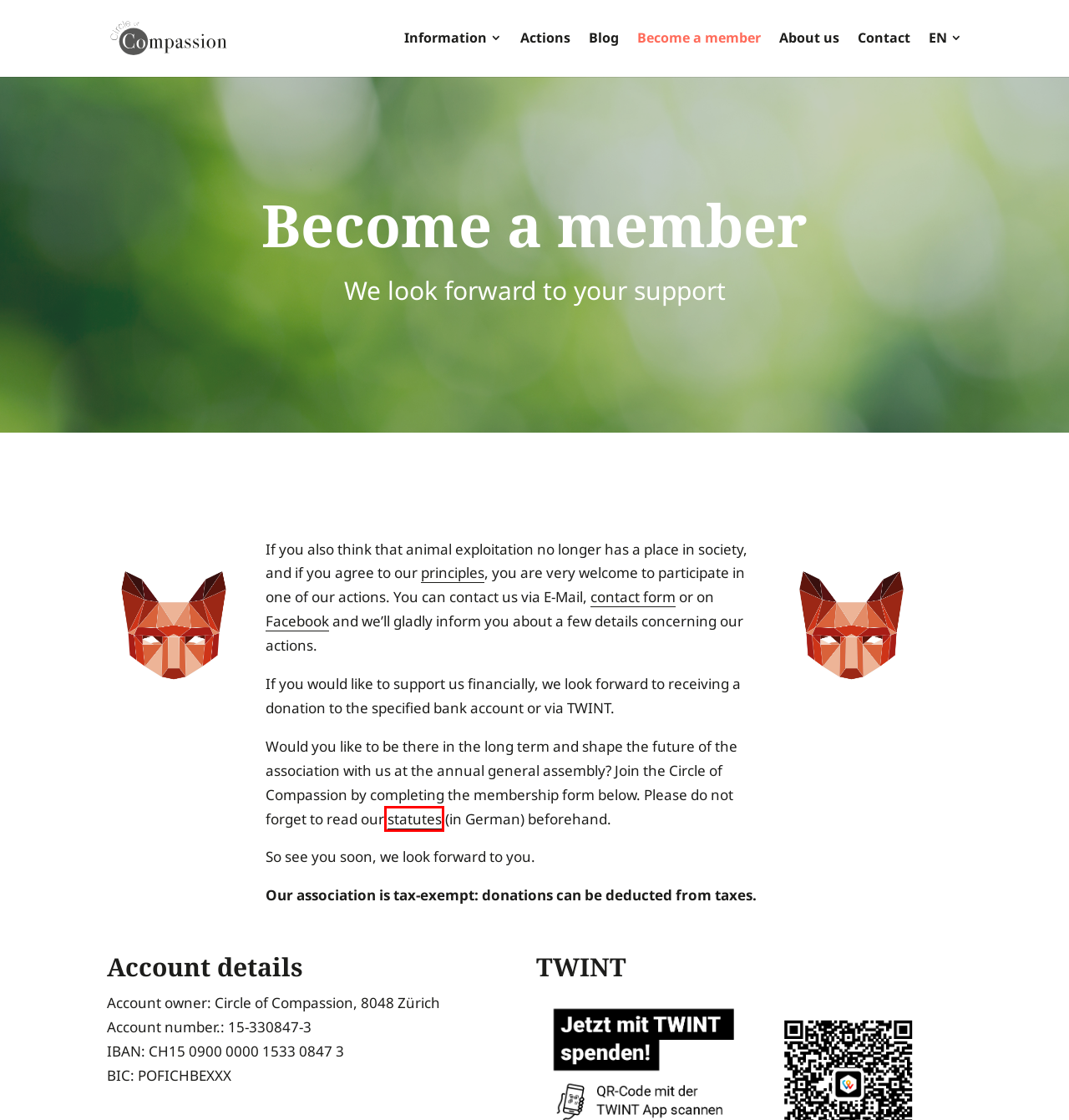Look at the screenshot of a webpage where a red rectangle bounding box is present. Choose the webpage description that best describes the new webpage after clicking the element inside the red bounding box. Here are the candidates:
A. Contact – Circle of Compassion
B. Principles – Circle of Compassion
C. Statutes – Circle of Compassion
D. Privacy – Circle of Compassion
E. Circle of Compassion
F. Legal notice – Circle of Compassion
G. About us – Circle of Compassion
H. Actions – Circle of Compassion

C